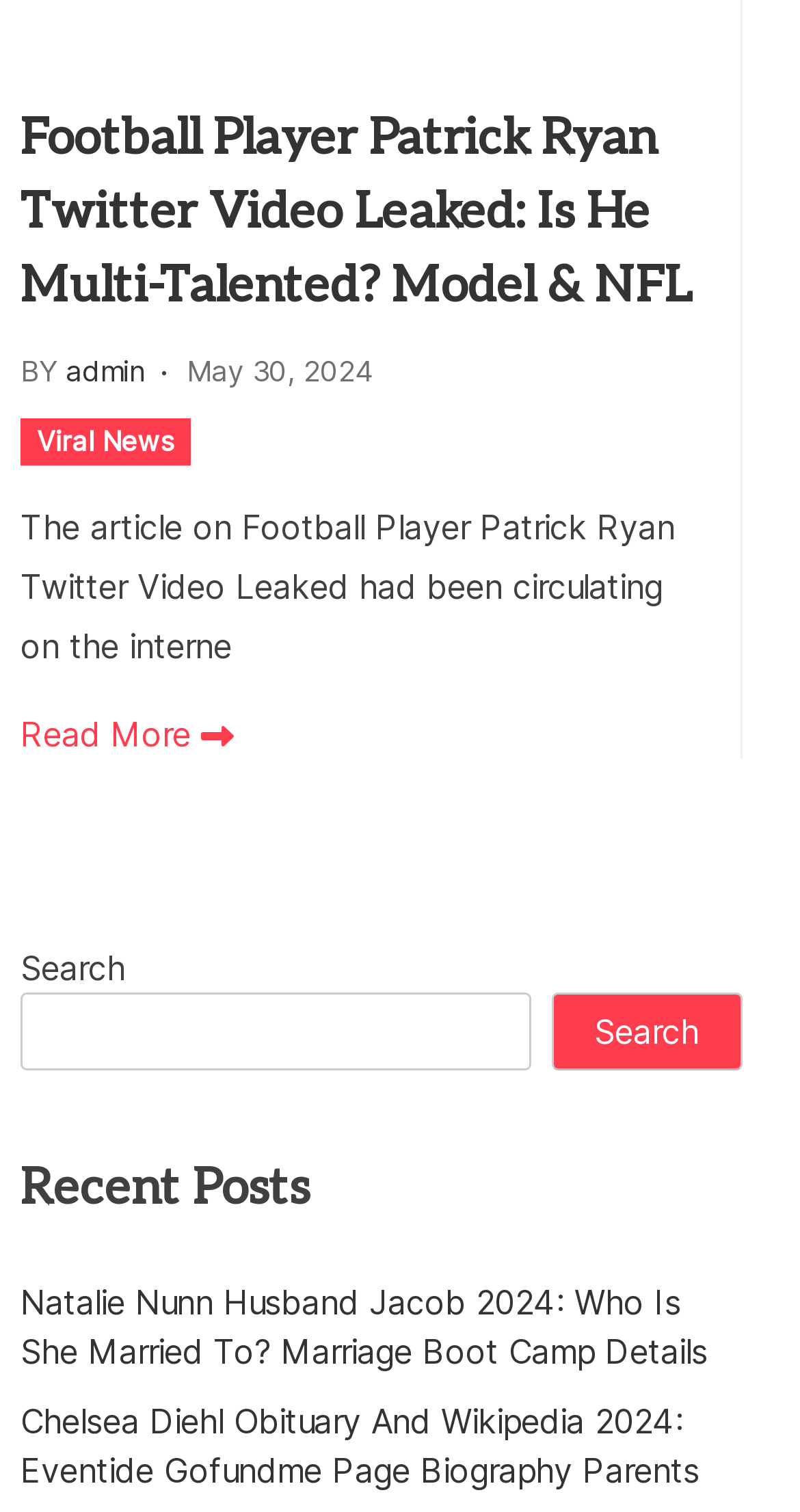Who is the author of the article?
Using the image, elaborate on the answer with as much detail as possible.

The 'BY' text is followed by a link with the text 'admin', which suggests that 'admin' is the author of the article.